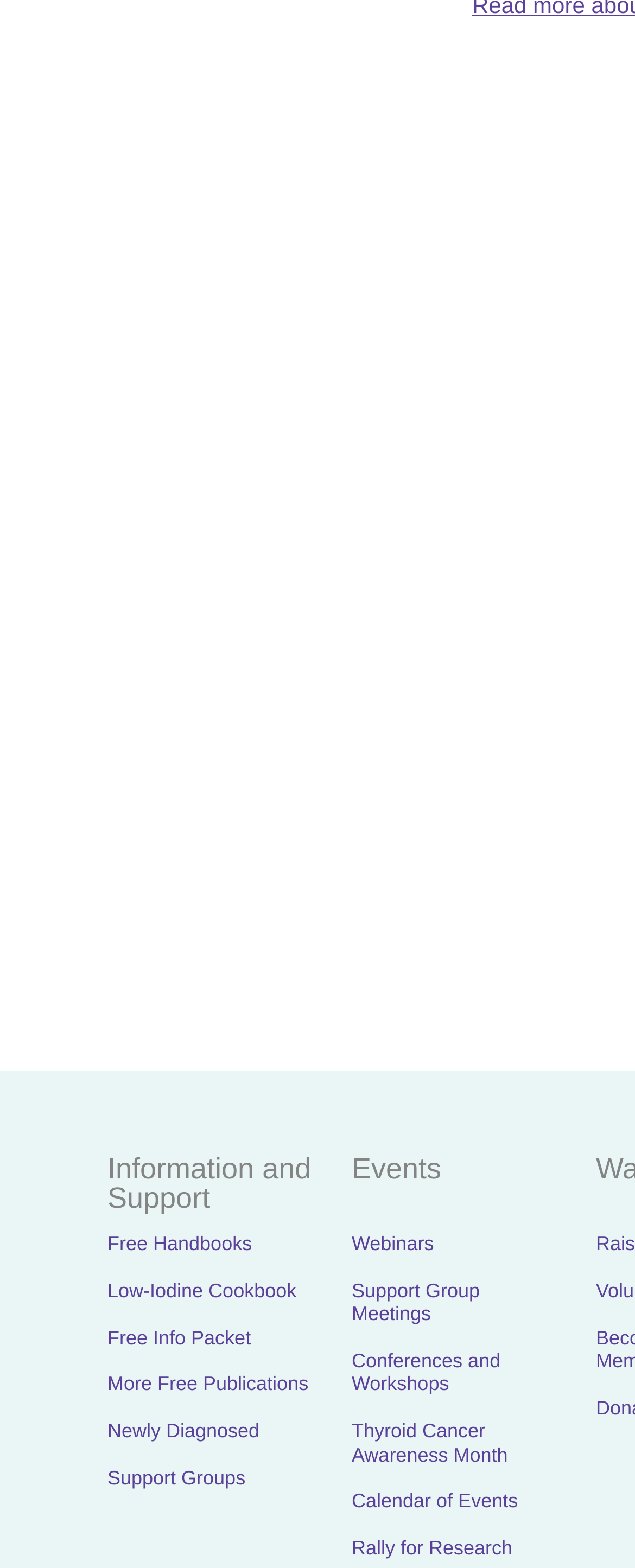Determine the bounding box coordinates of the region that needs to be clicked to achieve the task: "View free handbooks".

[0.169, 0.786, 0.397, 0.8]